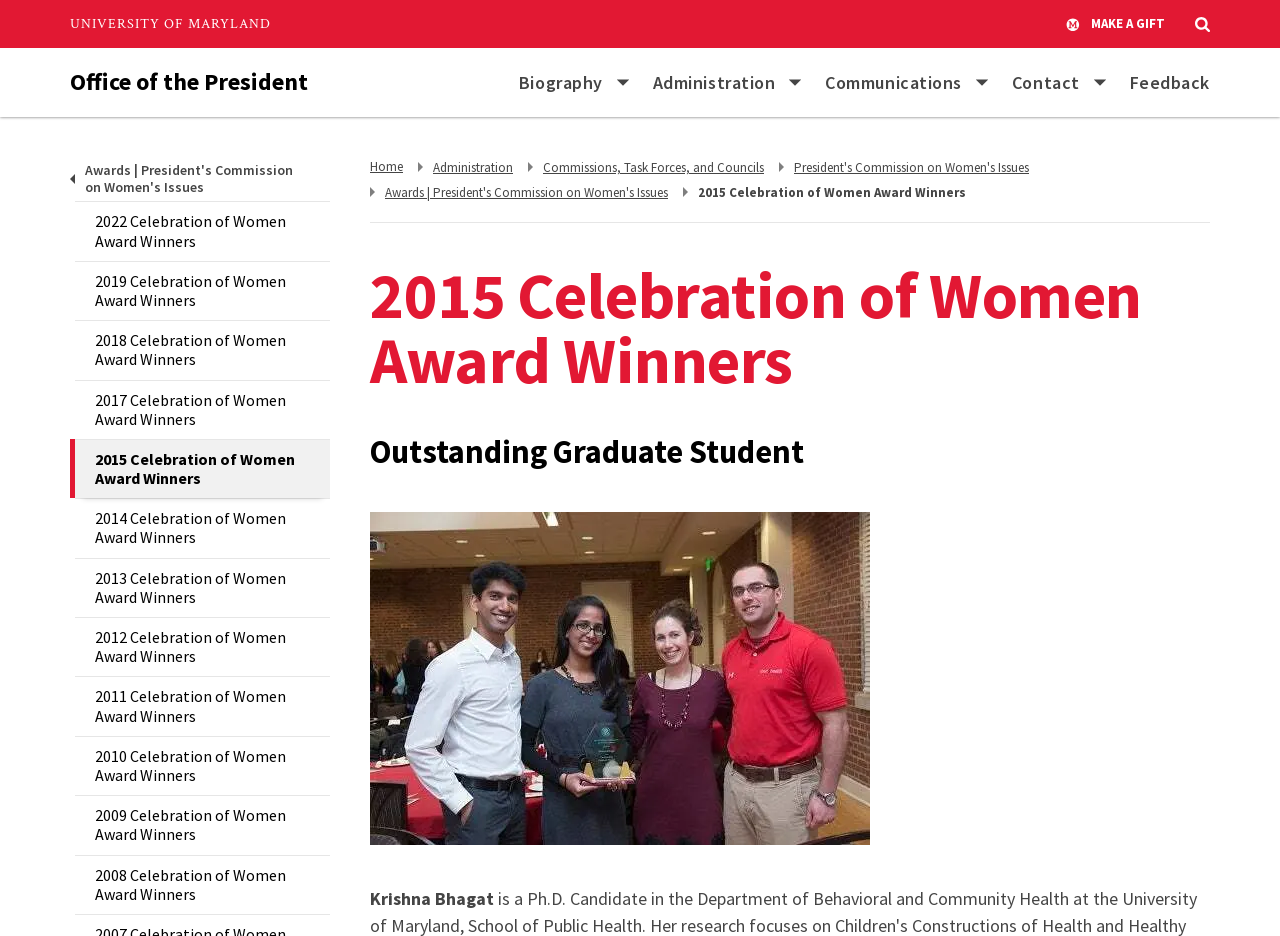Please identify the bounding box coordinates of the region to click in order to complete the task: "Follow CoolCura on Facebook". The coordinates must be four float numbers between 0 and 1, specified as [left, top, right, bottom].

None